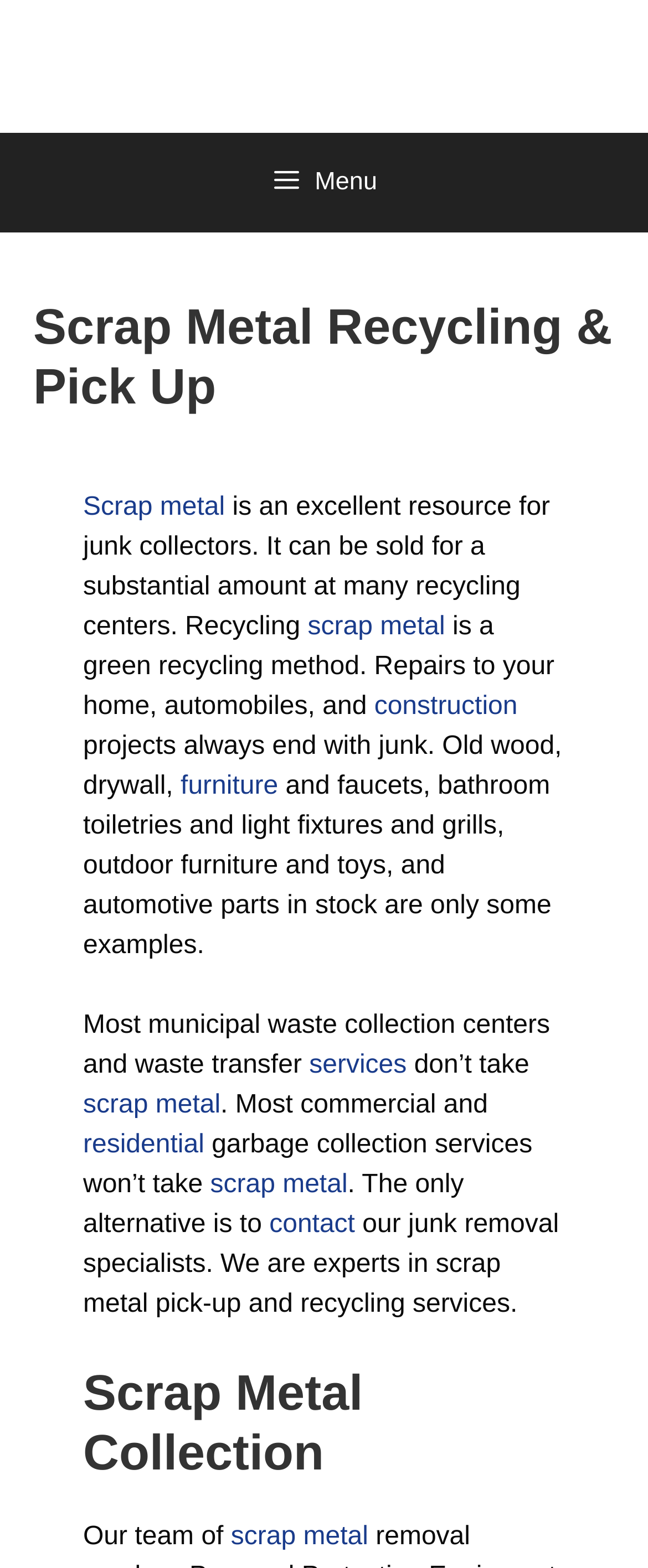Generate a comprehensive description of the webpage content.

The webpage is about scrap metal recycling and pick-up services. At the top, there is a banner and a navigation menu. Below the navigation menu, there is a header section with a heading that reads "Scrap Metal Recycling & Pick Up". 

Following the header, there is a paragraph of text that explains the benefits of scrap metal recycling, mentioning that it can be sold for a substantial amount at many recycling centers and is a green recycling method. This paragraph contains links to related topics such as "scrap metal", "construction", "furniture", and "services". 

Below this paragraph, there is another section of text that discusses the limitations of municipal waste collection centers and commercial garbage collection services in taking scrap metal. This section also contains links to "scrap metal", "residential", and "contact". 

Finally, there is a heading that reads "Scrap Metal Collection" and a brief description of the webpage's scrap metal pick-up and recycling services, mentioning that the team is expert in these areas.